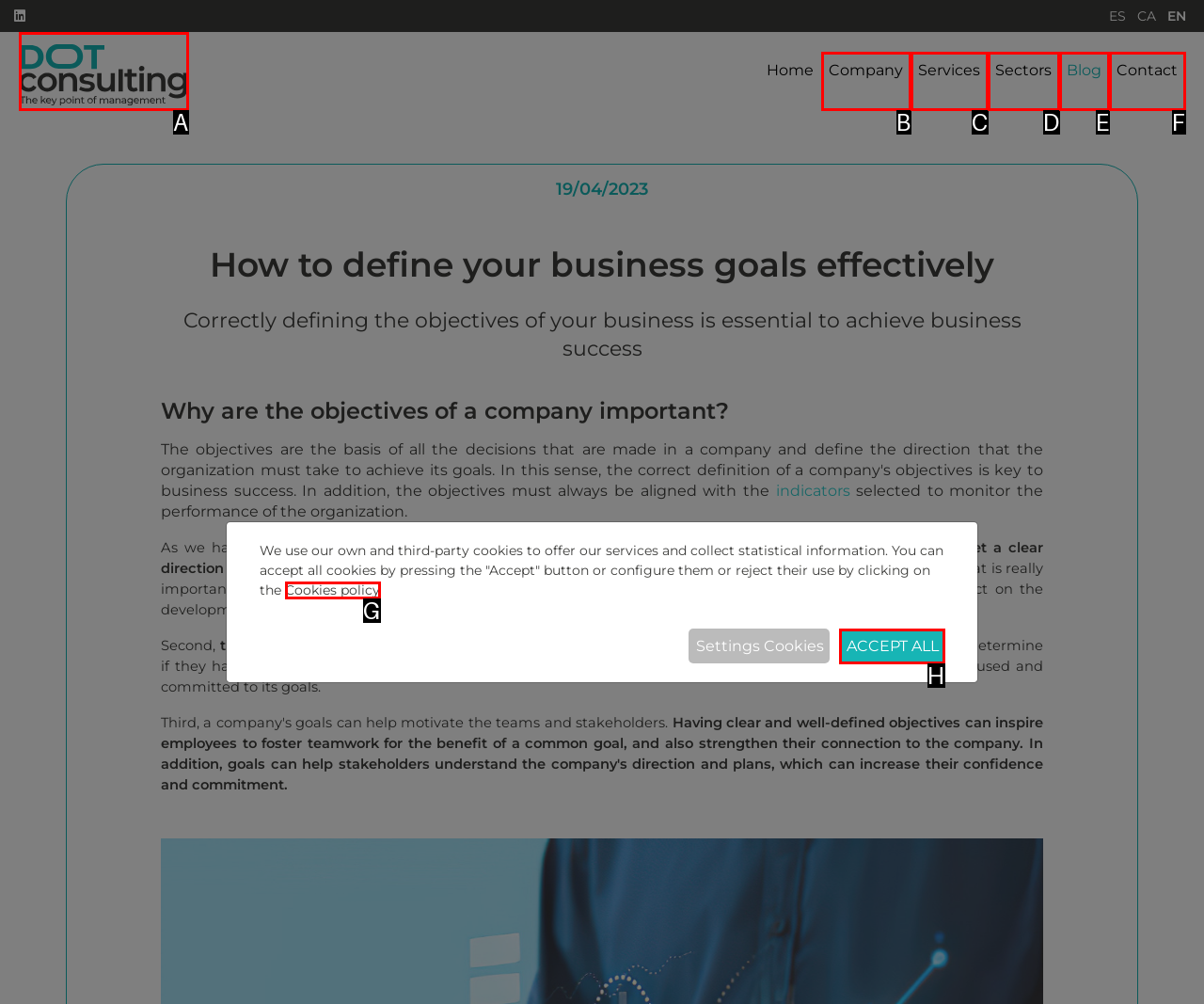Identify the HTML element that corresponds to the description: Accept all Provide the letter of the correct option directly.

H